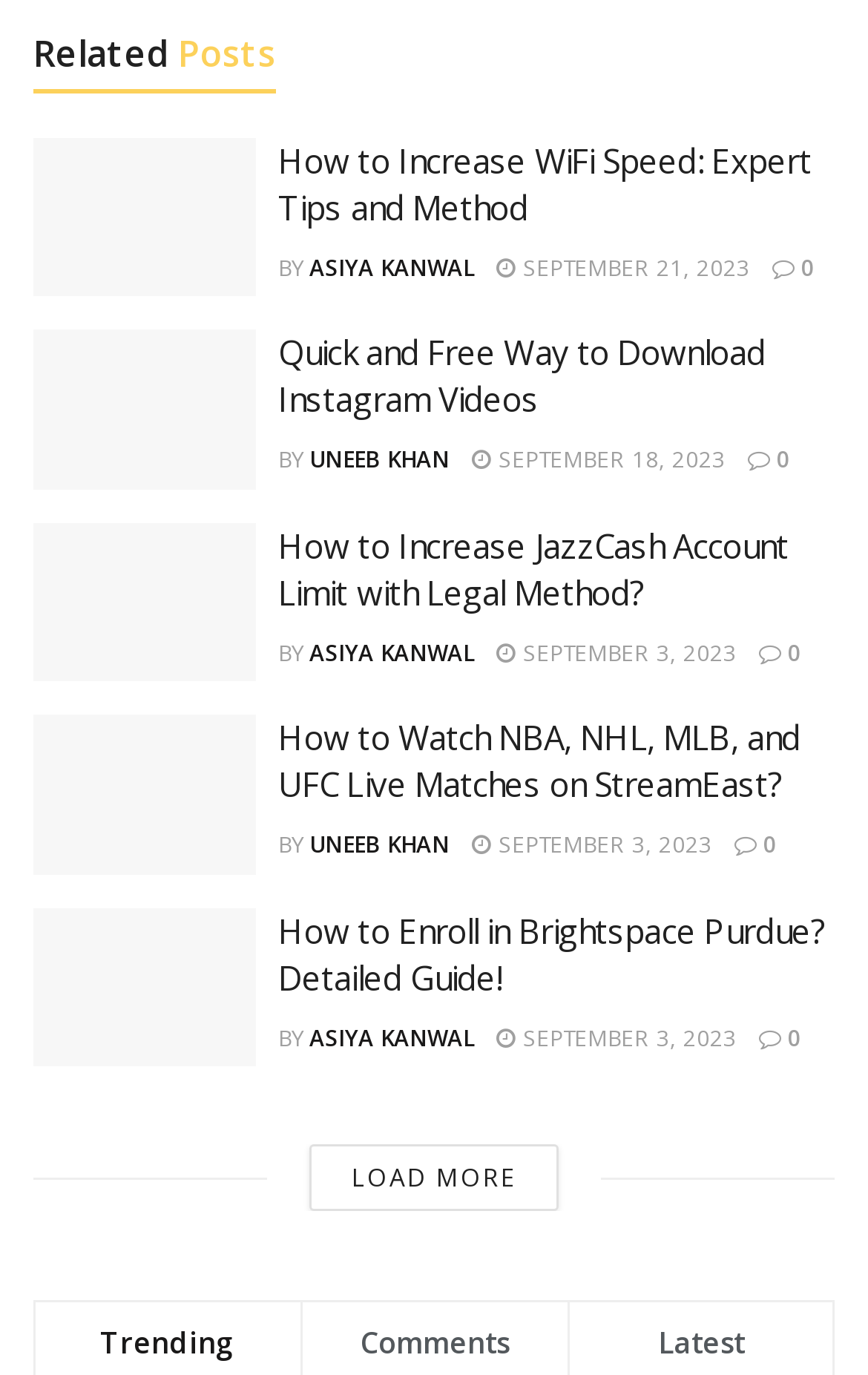Provide a one-word or short-phrase response to the question:
What is the date of the third article?

SEPTEMBER 3, 2023